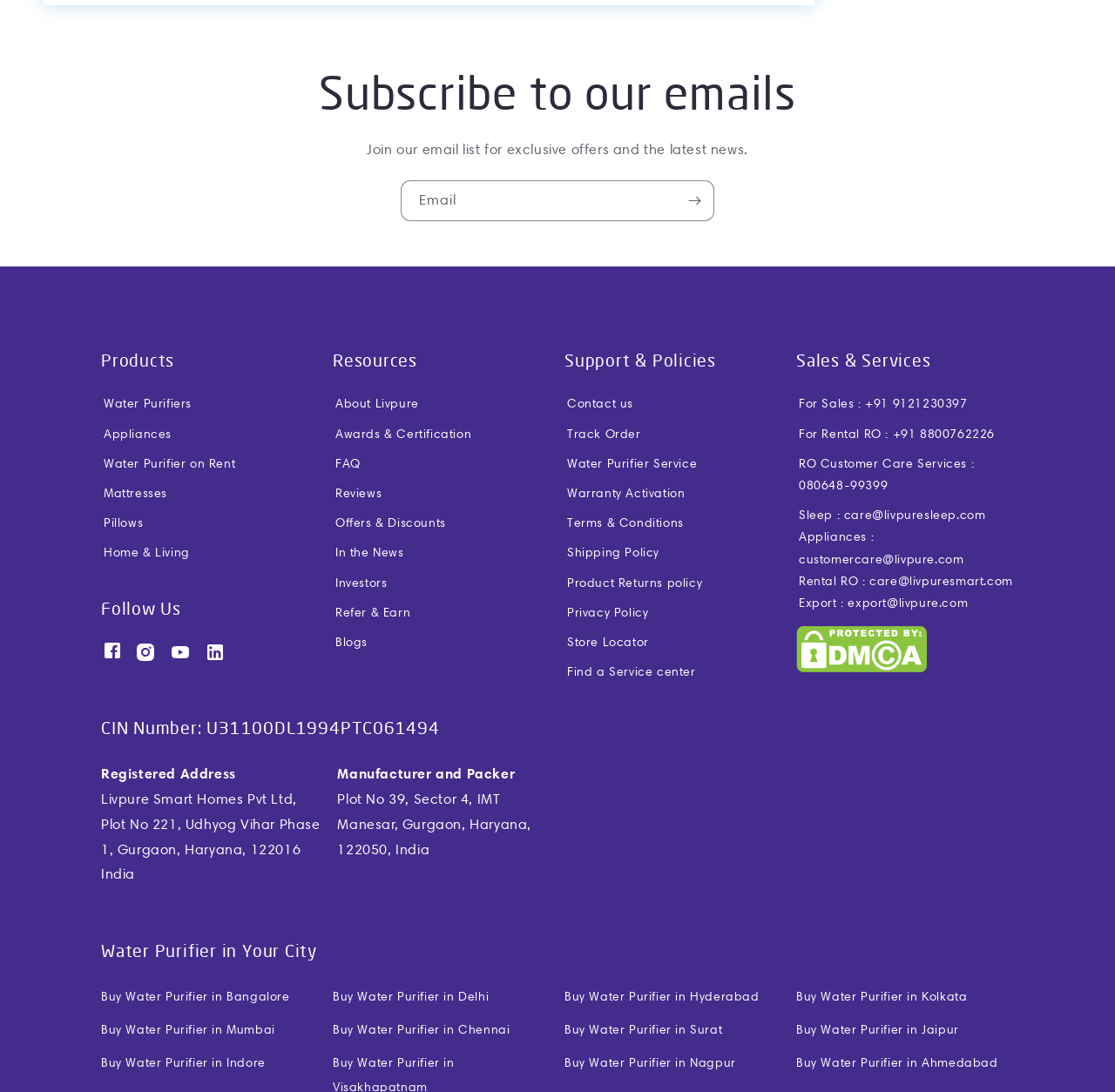Provide the bounding box coordinates of the UI element this sentence describes: "Buy Water Purifier in Bangalore".

[0.091, 0.905, 0.26, 0.919]